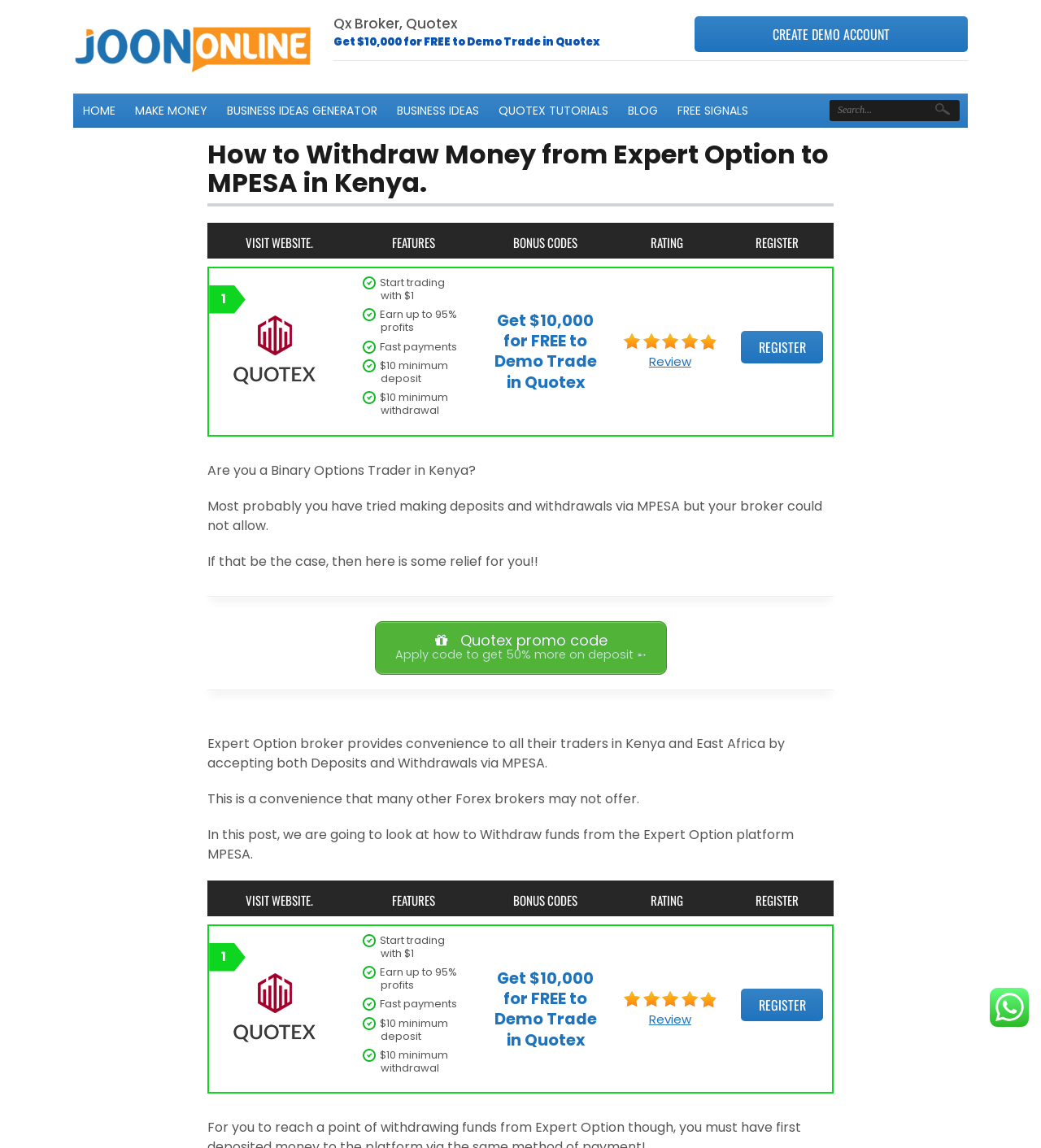What is the maximum profit that can be earned with Quotex?
Using the image as a reference, give a one-word or short phrase answer.

Up to 95%